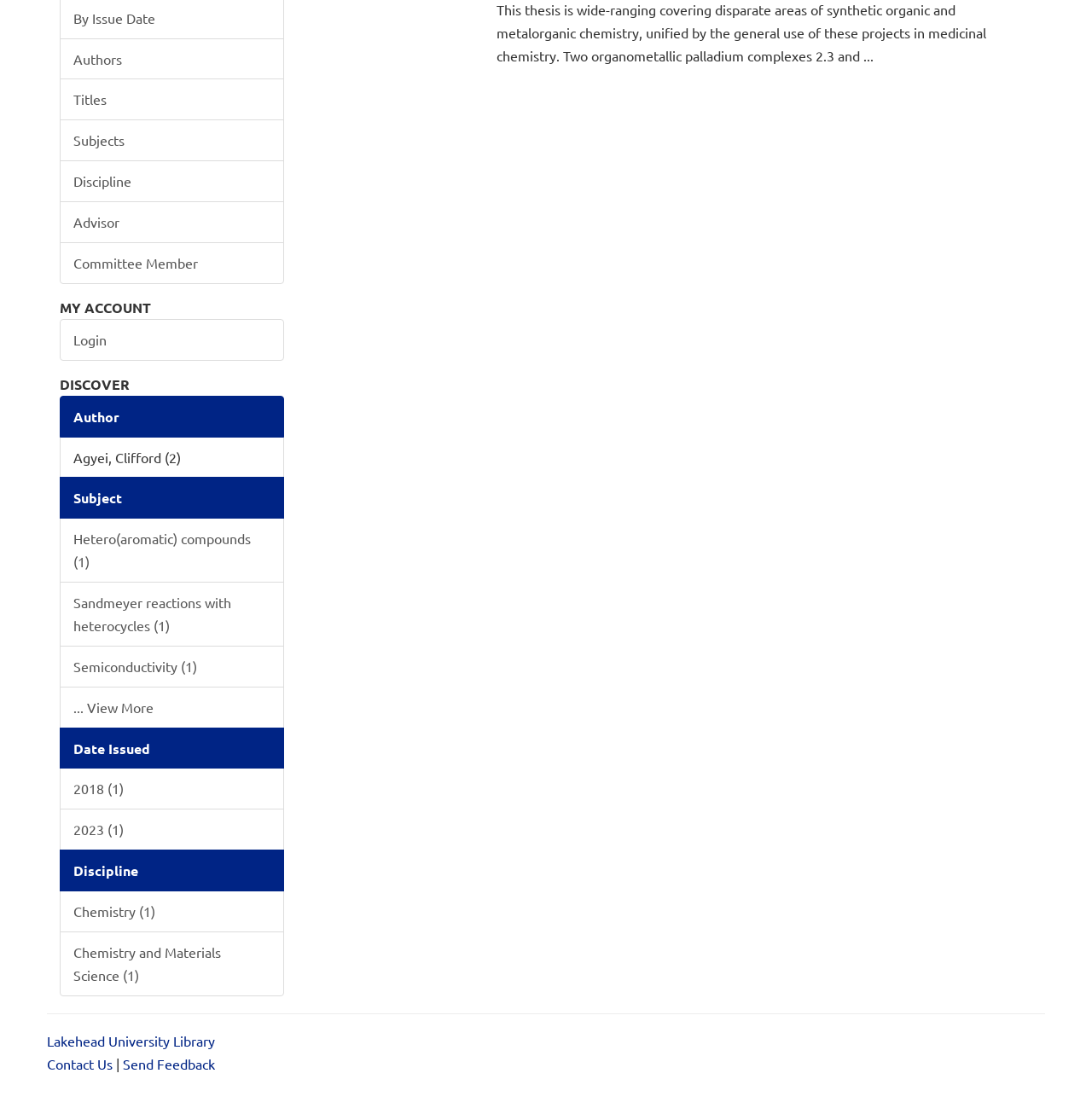Locate the bounding box coordinates for the element described below: "Contact Us". The coordinates must be four float values between 0 and 1, formatted as [left, top, right, bottom].

[0.043, 0.947, 0.103, 0.962]